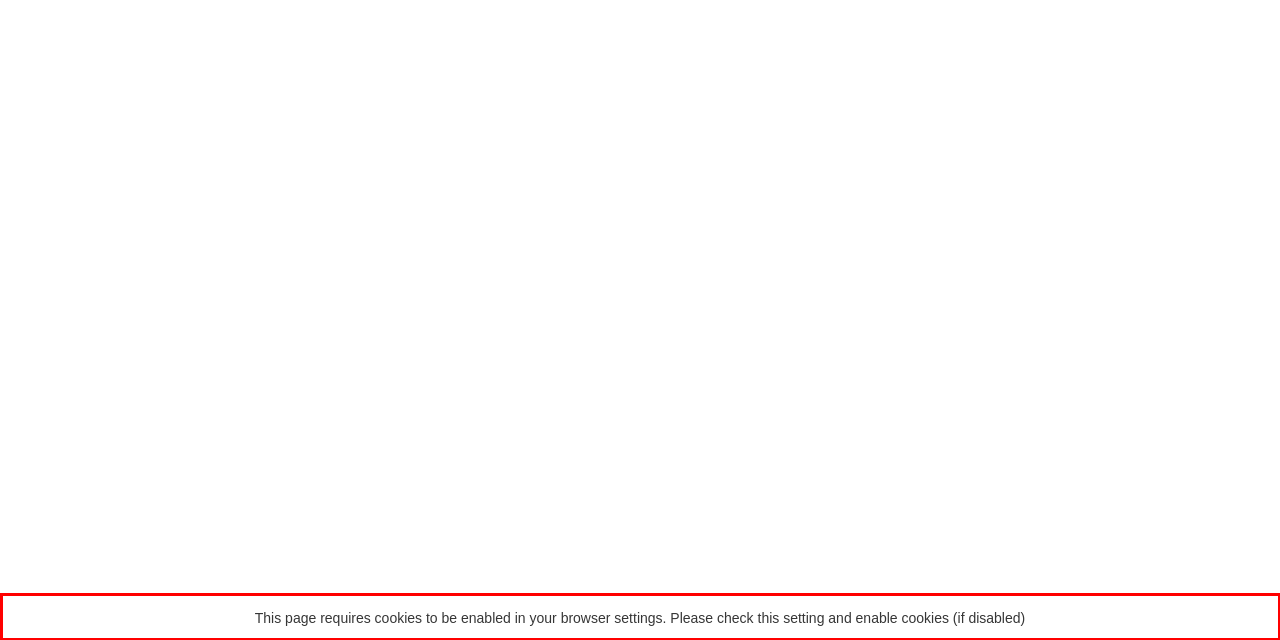You have a screenshot of a webpage where a UI element is enclosed in a red rectangle. Perform OCR to capture the text inside this red rectangle.

This page requires cookies to be enabled in your browser settings. Please check this setting and enable cookies (if disabled)